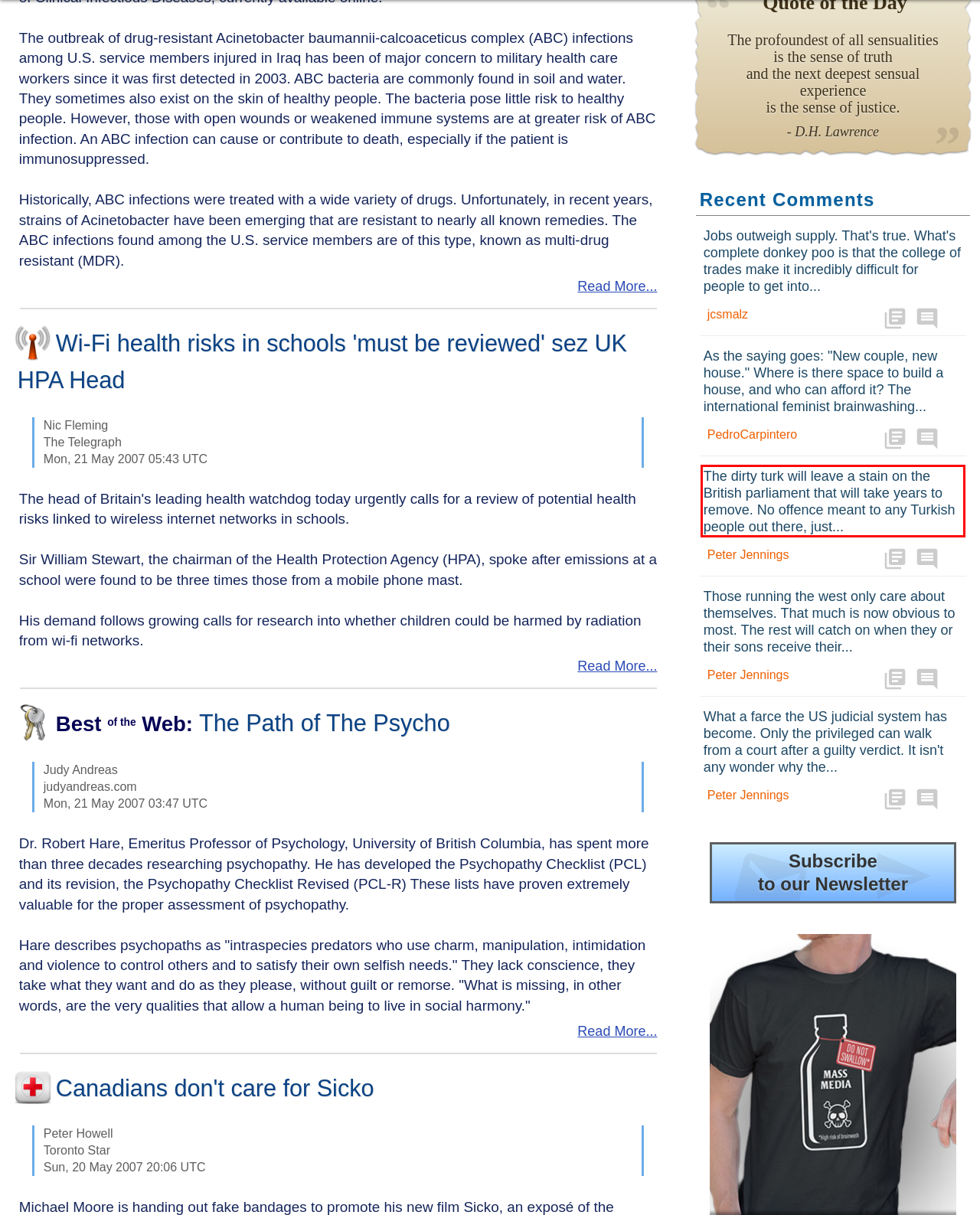Analyze the screenshot of the webpage and extract the text from the UI element that is inside the red bounding box.

The dirty turk will leave a stain on the British parliament that will take years to remove. No offence meant to any Turkish people out there, just...